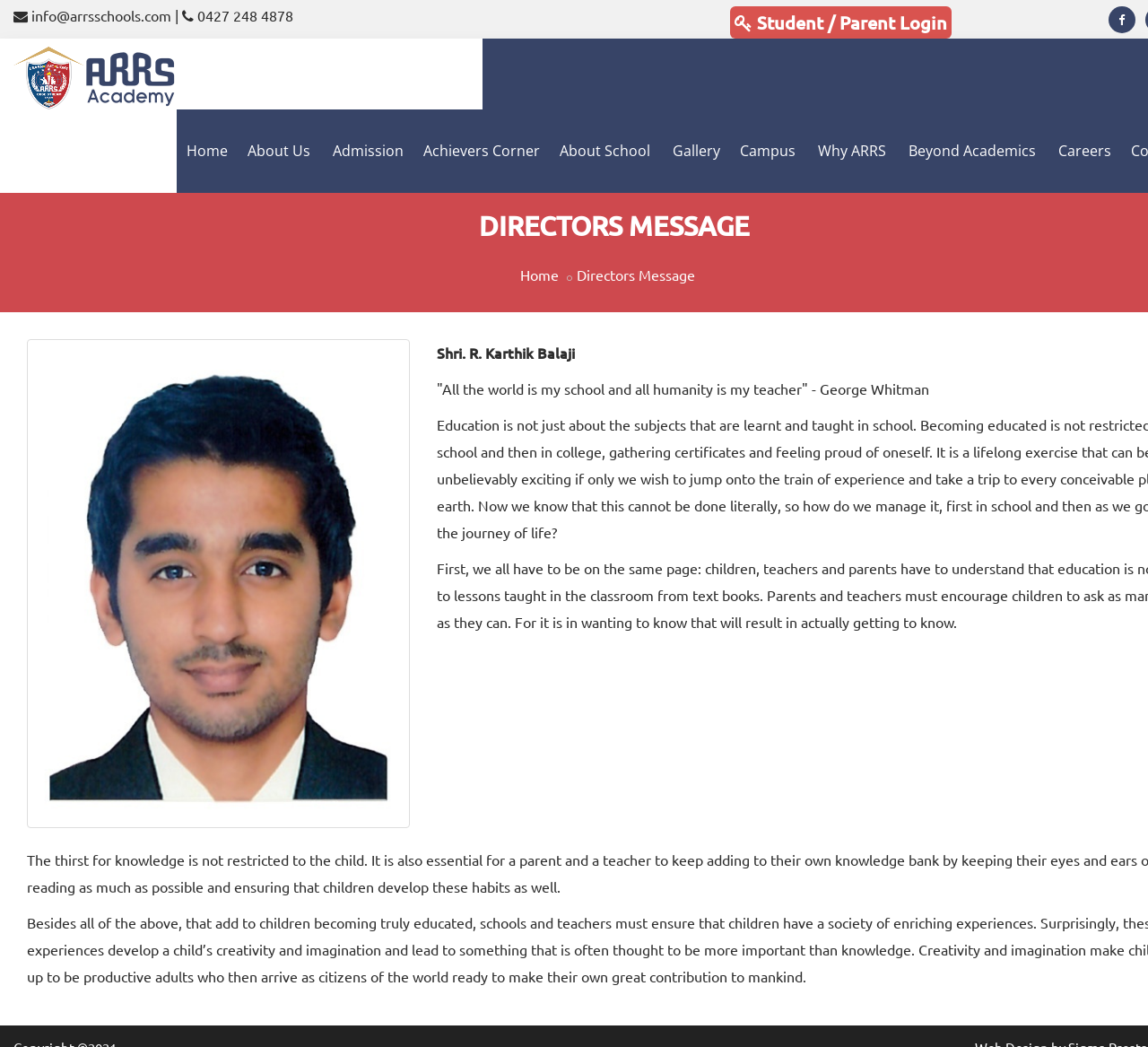What is the name of the person mentioned in the webpage?
We need a detailed and exhaustive answer to the question. Please elaborate.

The name of the person is found in the middle section of the webpage, which is 'Shri. R. Karthik Balaji', likely the director of the school.